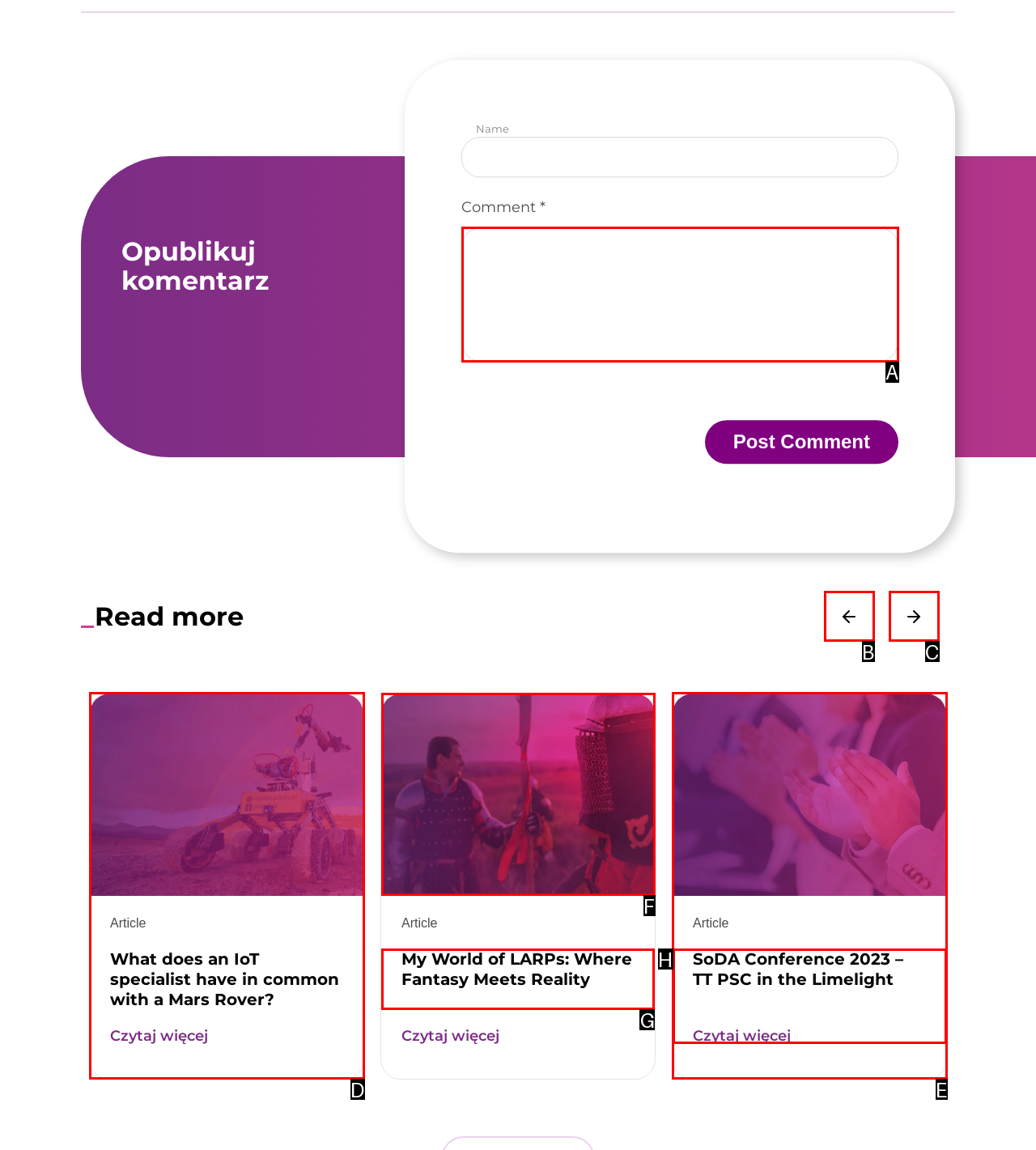Identify the correct UI element to click for this instruction: read more about 'My World of LARPs: Where Fantasy Meets Reality'
Respond with the appropriate option's letter from the provided choices directly.

G